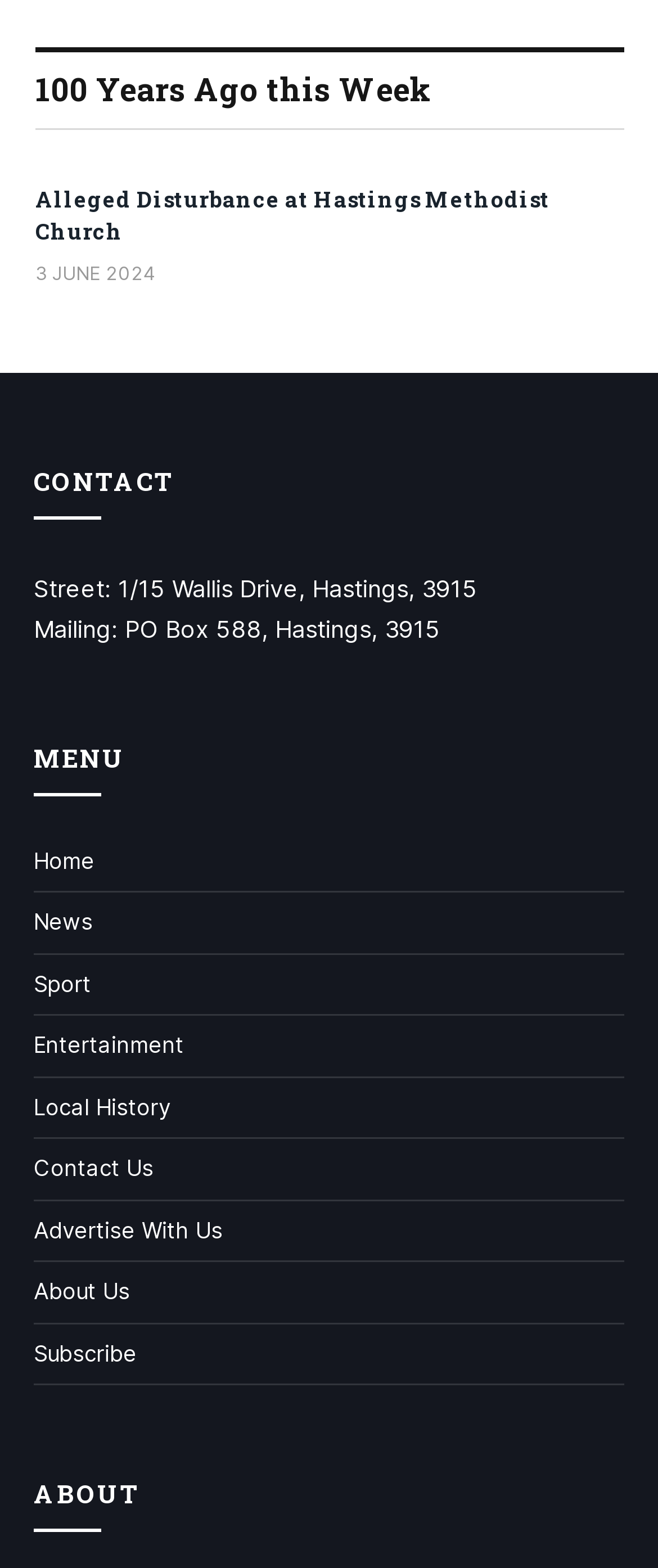Determine the bounding box coordinates of the region that needs to be clicked to achieve the task: "view local history".

[0.051, 0.697, 0.259, 0.714]